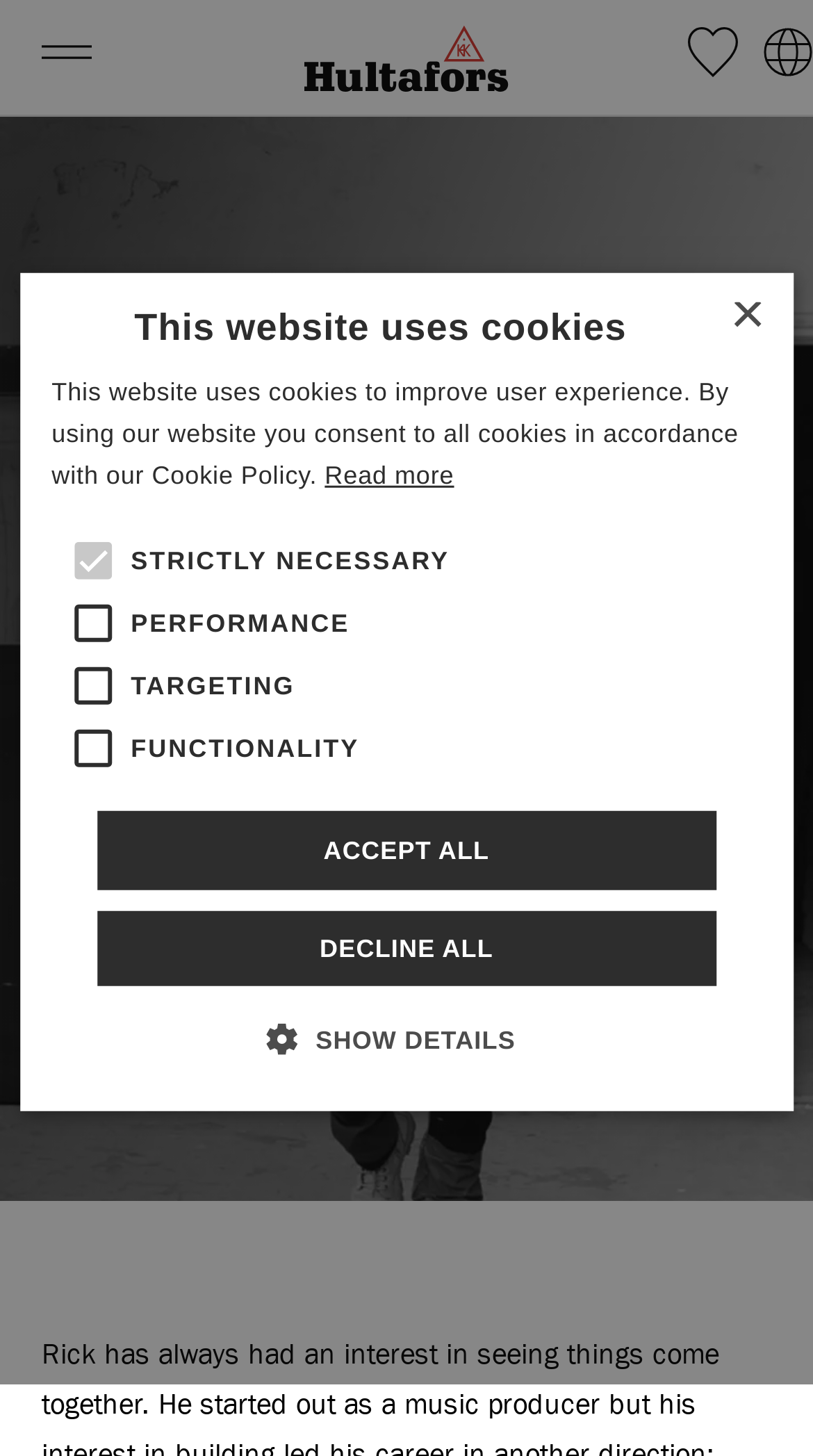Using the description: "aria-label="Favorites"", determine the UI element's bounding box coordinates. Ensure the coordinates are in the format of four float numbers between 0 and 1, i.e., [left, top, right, bottom].

[0.846, 0.0, 0.908, 0.079]